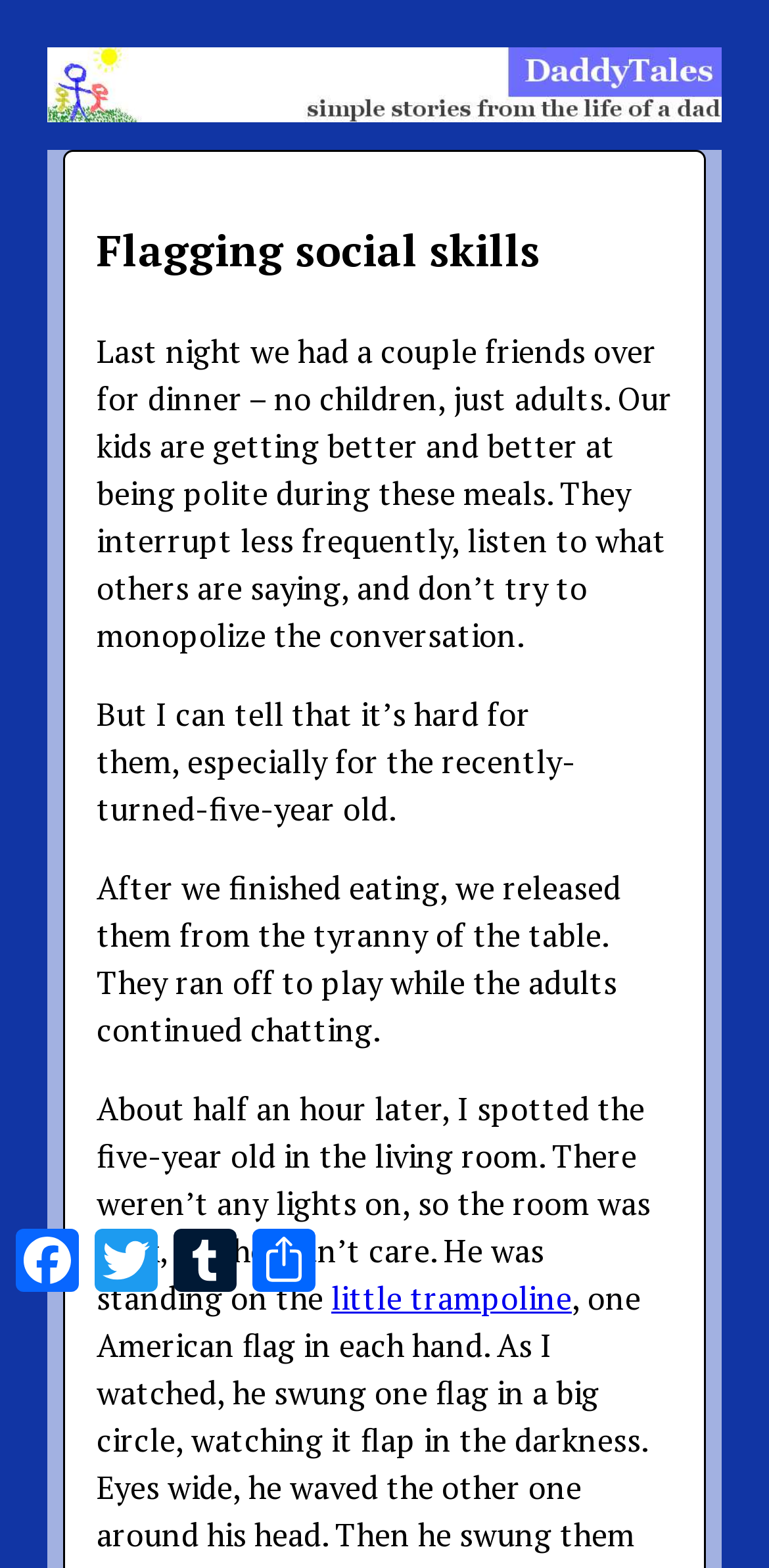What is the title or heading displayed on the webpage?

Flagging social skills